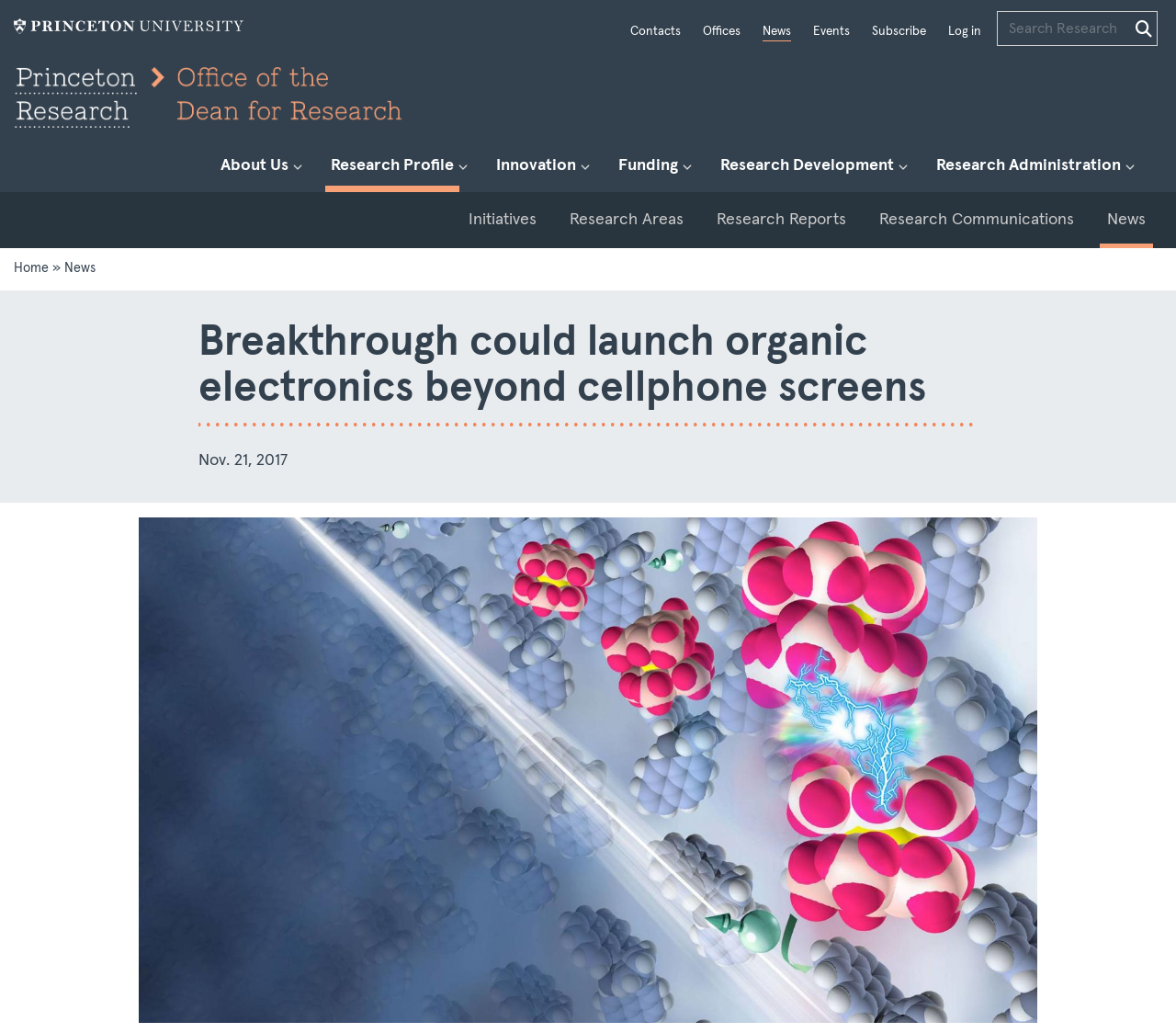Locate the bounding box of the UI element based on this description: "parent_node: Search name="keys" placeholder="Search Research"". Provide four float numbers between 0 and 1 as [left, top, right, bottom].

[0.848, 0.011, 0.984, 0.044]